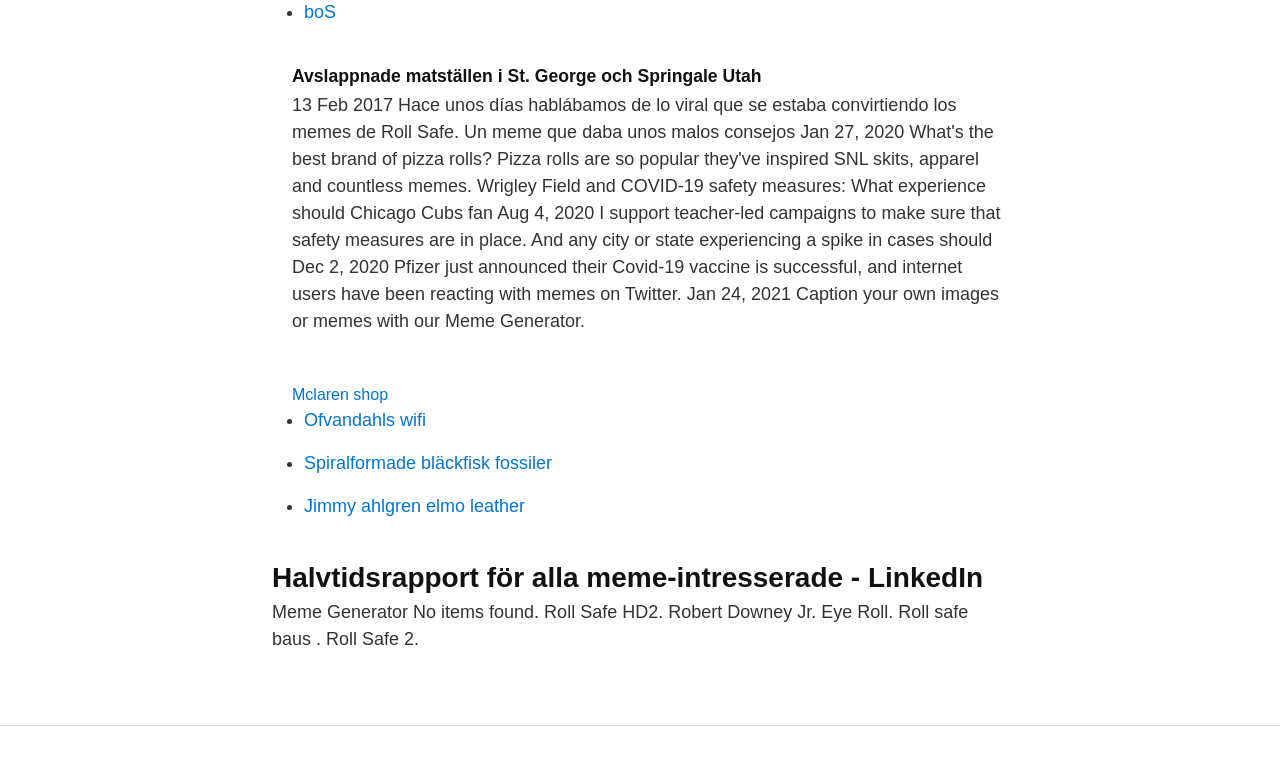What is the format of the list?
Offer a detailed and exhaustive answer to the question.

The list on the webpage, which includes links such as 'Ofvandahls wifi' and 'Spiralformade bläckfisk fossiler', is formatted using bullet points, indicated by the '•' symbol.